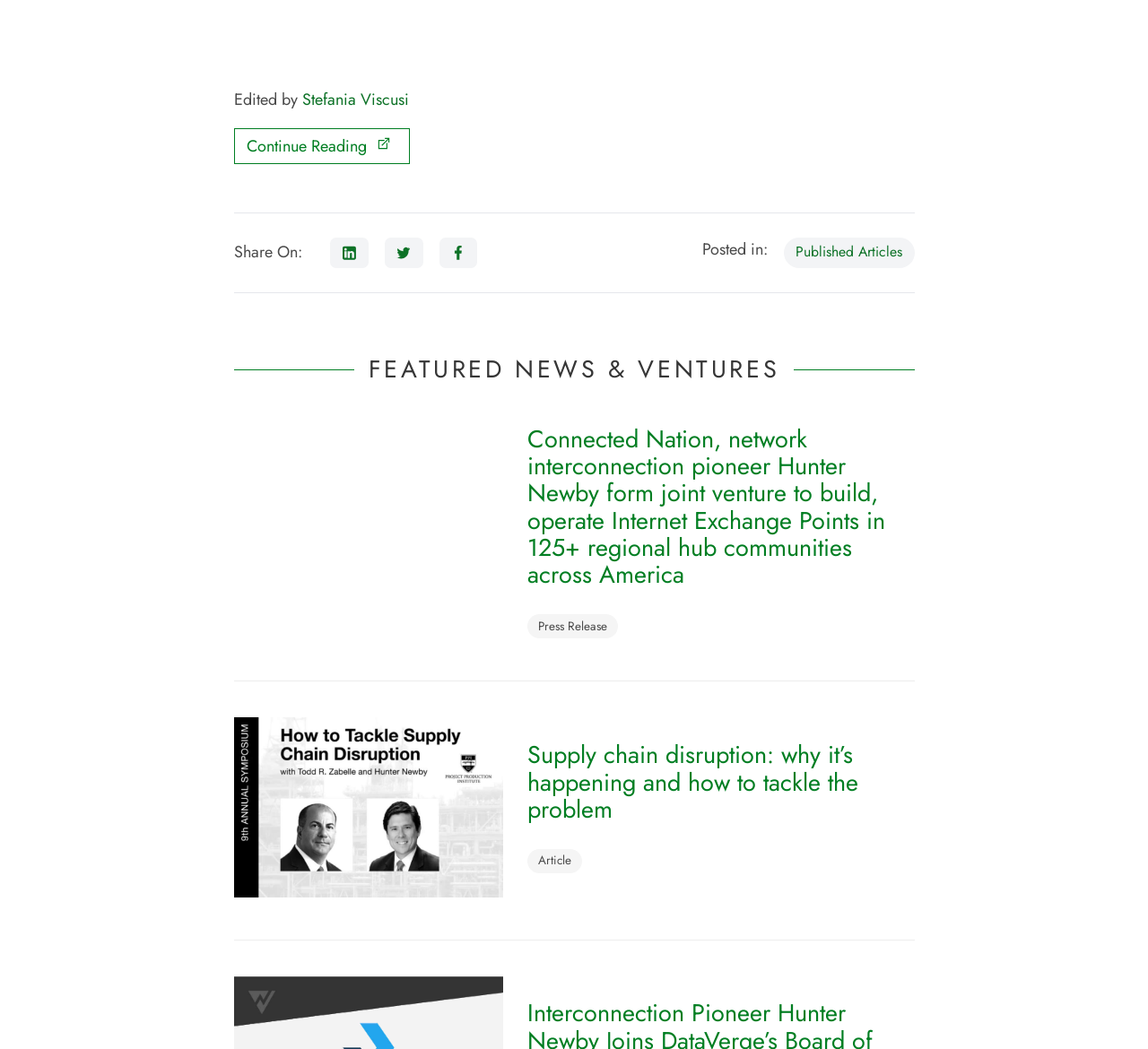Locate the bounding box coordinates of the element that should be clicked to execute the following instruction: "Continue reading the article".

[0.204, 0.122, 0.357, 0.157]